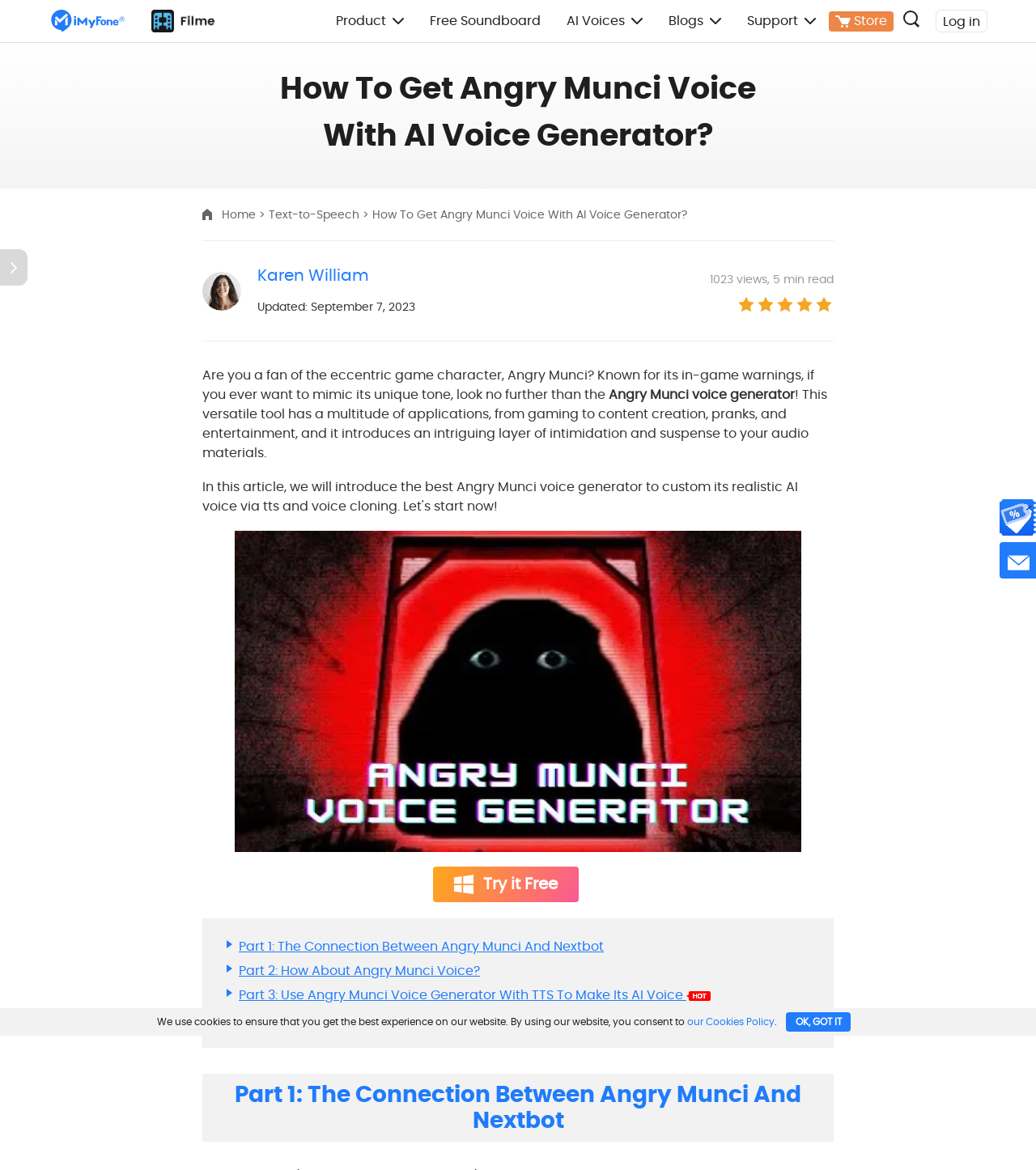Locate the bounding box coordinates of the UI element described by: "Store". The bounding box coordinates should consist of four float numbers between 0 and 1, i.e., [left, top, right, bottom].

[0.8, 0.009, 0.862, 0.027]